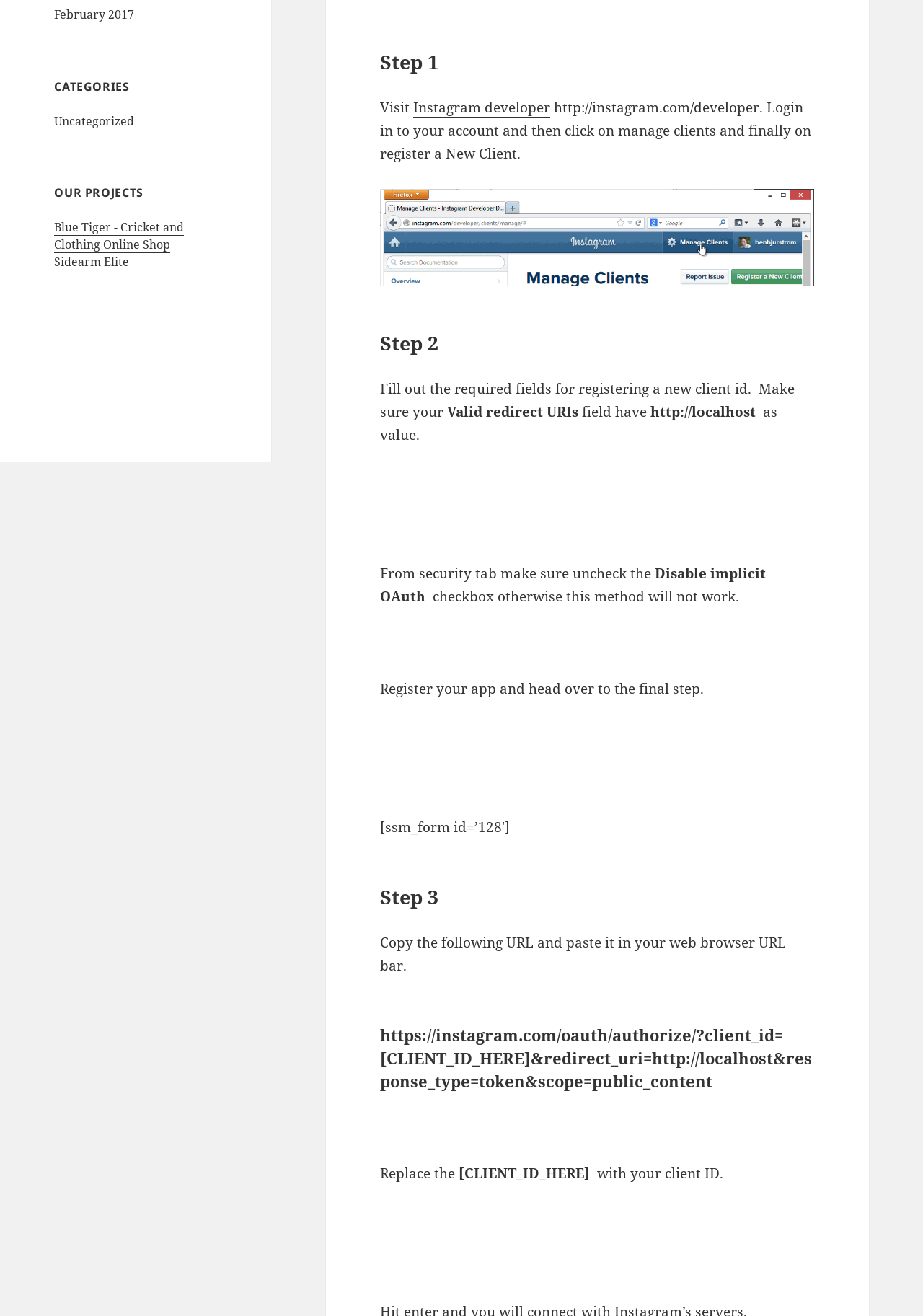Bounding box coordinates must be specified in the format (top-left x, top-left y, bottom-right x, bottom-right y). All values should be floating point numbers between 0 and 1. What are the bounding box coordinates of the UI element described as: February 2017

[0.059, 0.005, 0.146, 0.017]